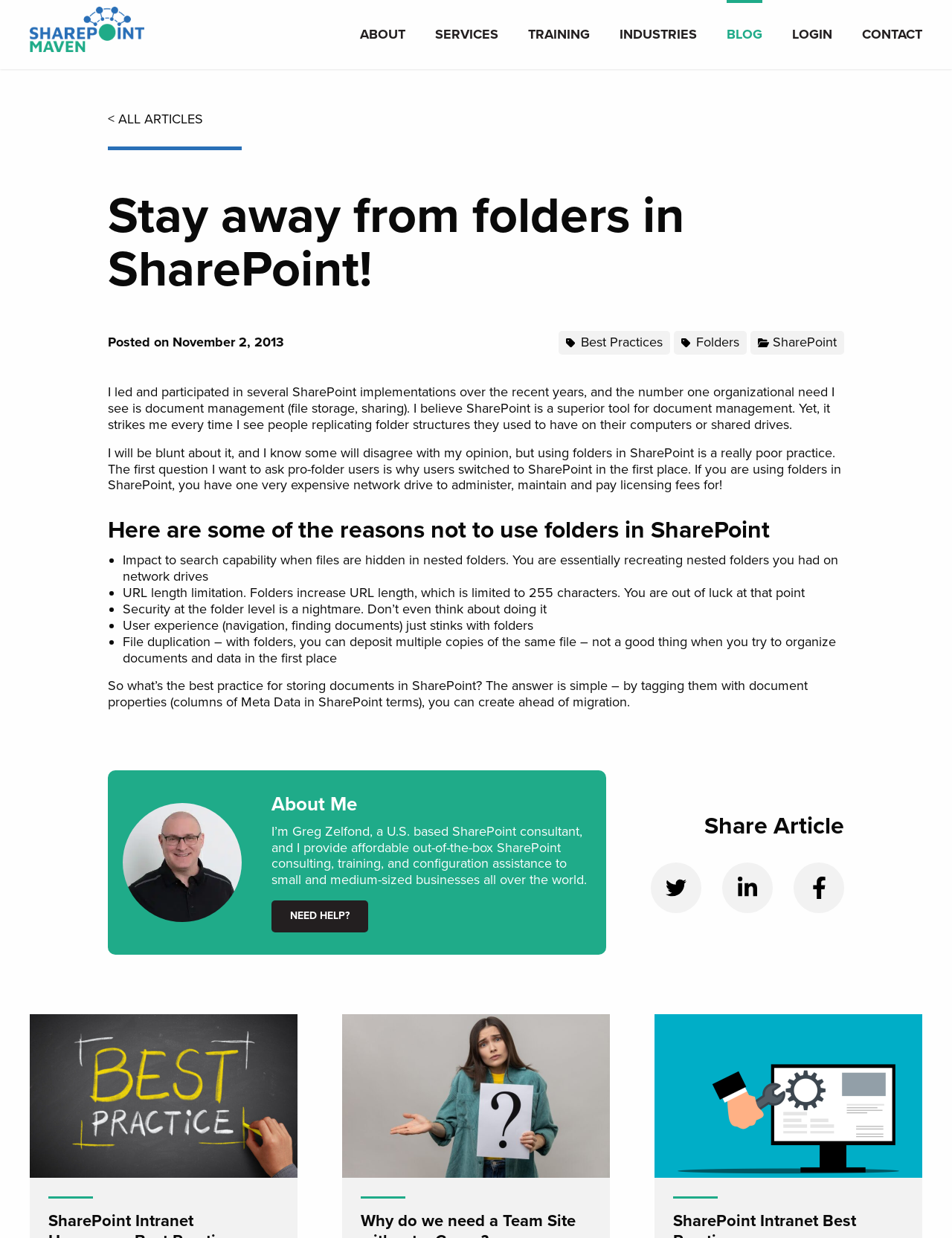Pinpoint the bounding box coordinates of the element that must be clicked to accomplish the following instruction: "Read the article 'Stay away from folders in SharePoint!'". The coordinates should be in the format of four float numbers between 0 and 1, i.e., [left, top, right, bottom].

[0.113, 0.118, 0.887, 0.24]